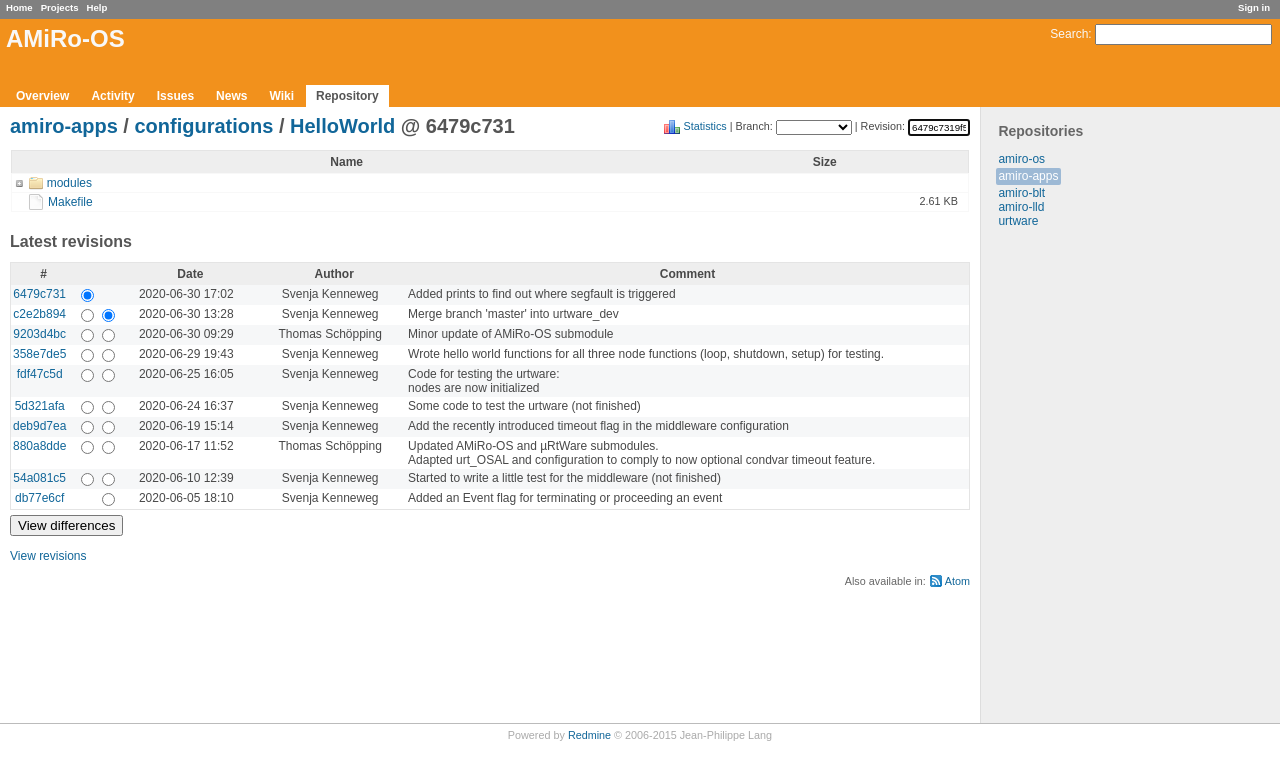Identify the bounding box coordinates of the area that should be clicked in order to complete the given instruction: "View the Overview page". The bounding box coordinates should be four float numbers between 0 and 1, i.e., [left, top, right, bottom].

[0.005, 0.112, 0.062, 0.141]